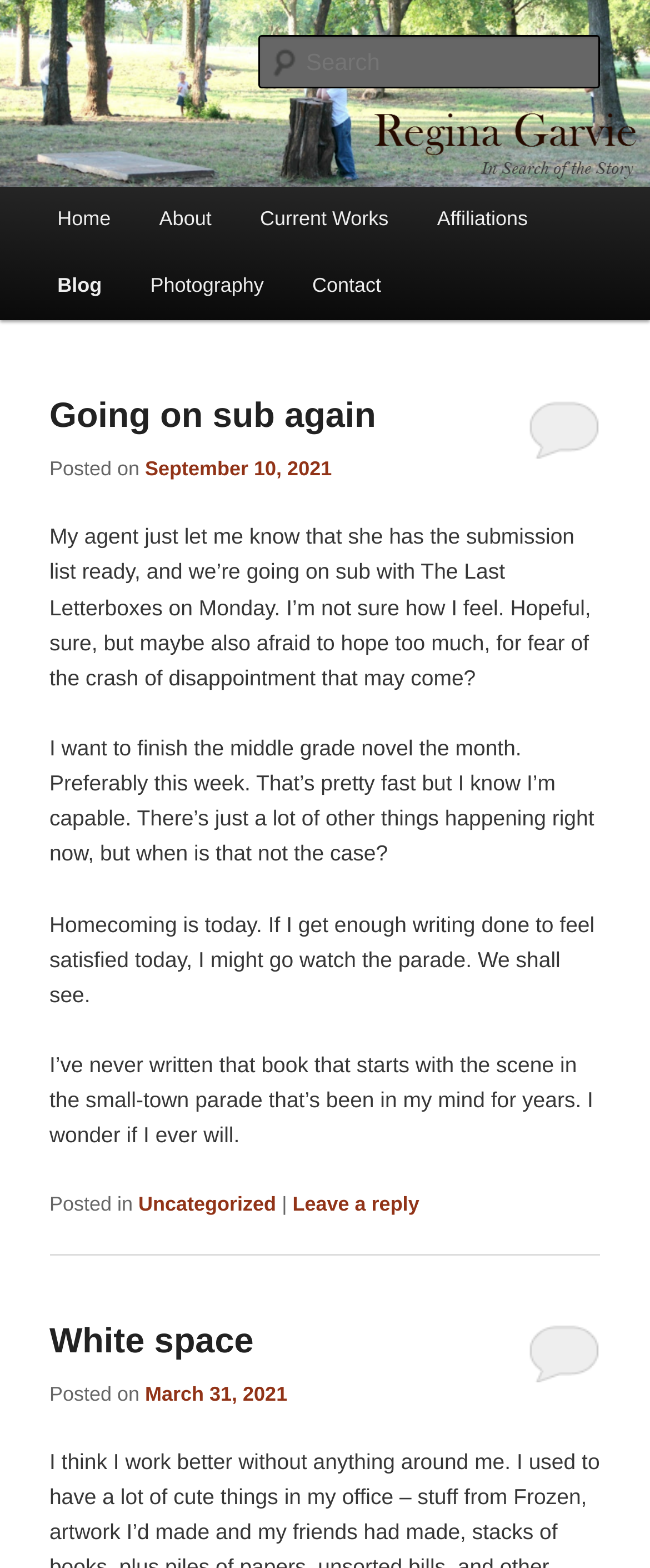Can you look at the image and give a comprehensive answer to the question:
What is the author's profession?

Based on the webpage, the author's profession is mentioned as 'Children's Writer' in the heading element.